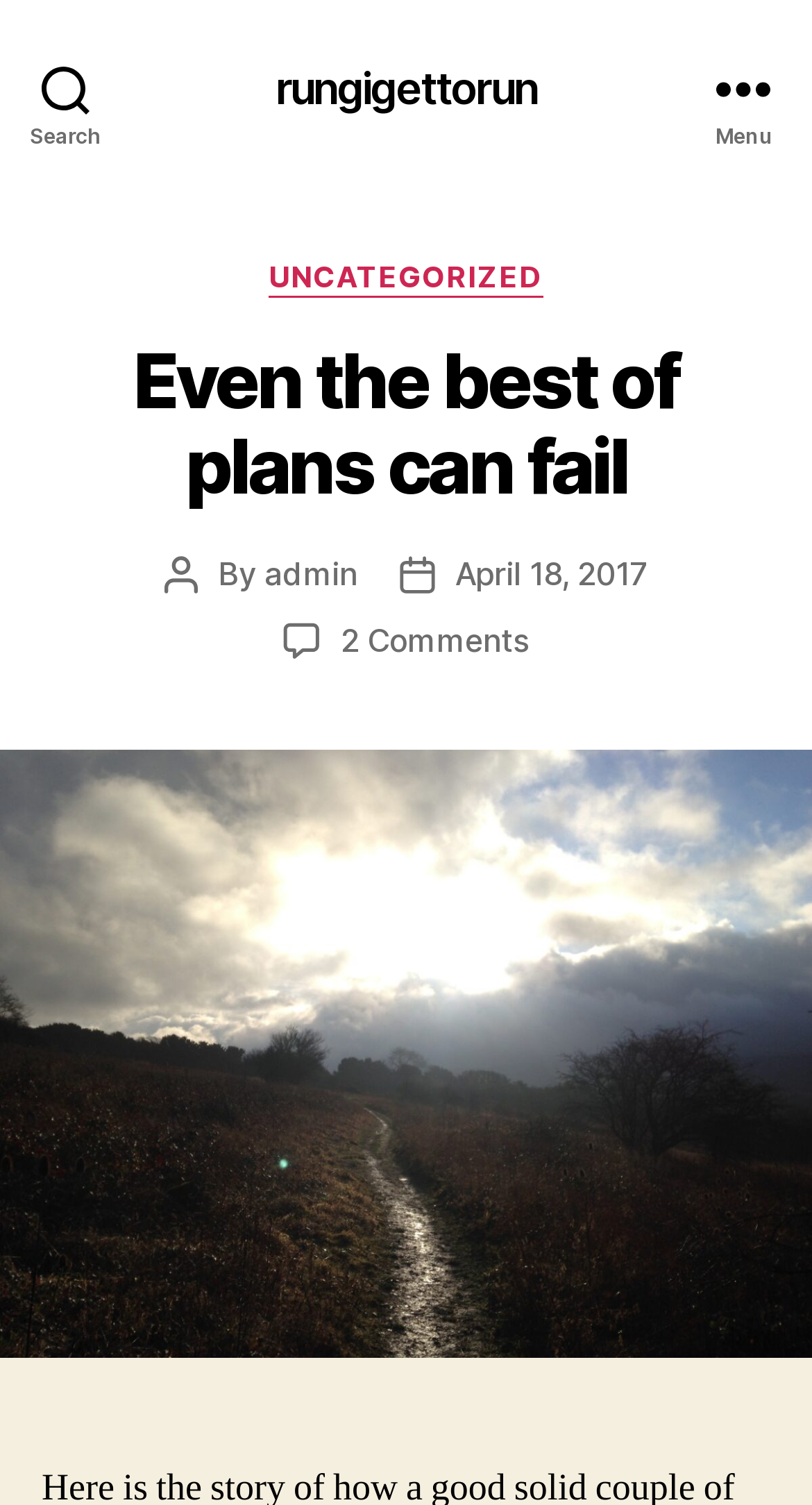Please provide a brief answer to the question using only one word or phrase: 
How many comments are there on the post?

2